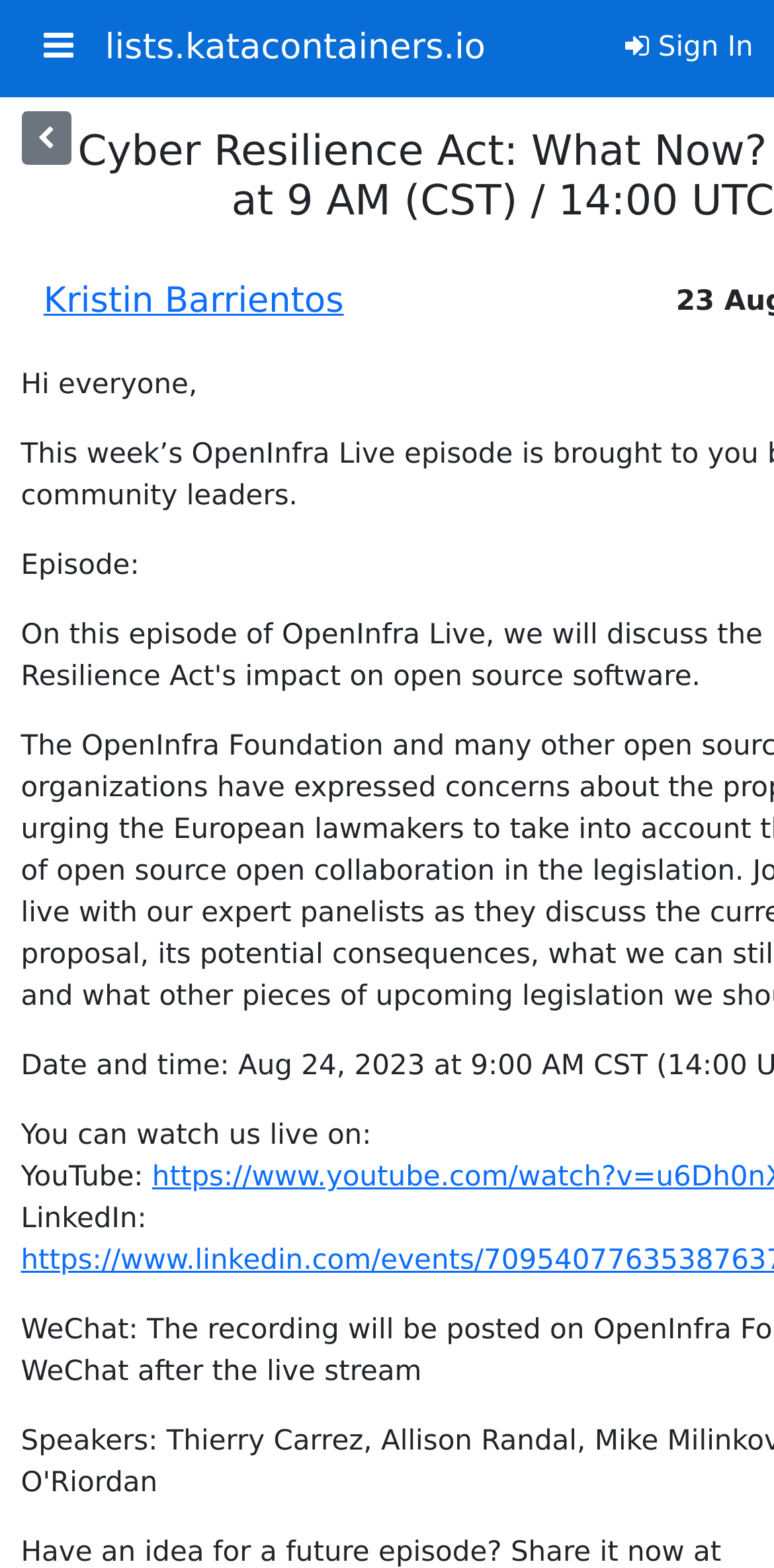Where can users watch the episode live?
Please respond to the question with a detailed and well-explained answer.

The StaticText elements contain the information about where users can watch the episode live. The text 'You can watch us live on: 
YouTube:' and '
LinkedIn:' suggest that users can watch the episode live on YouTube and LinkedIn.